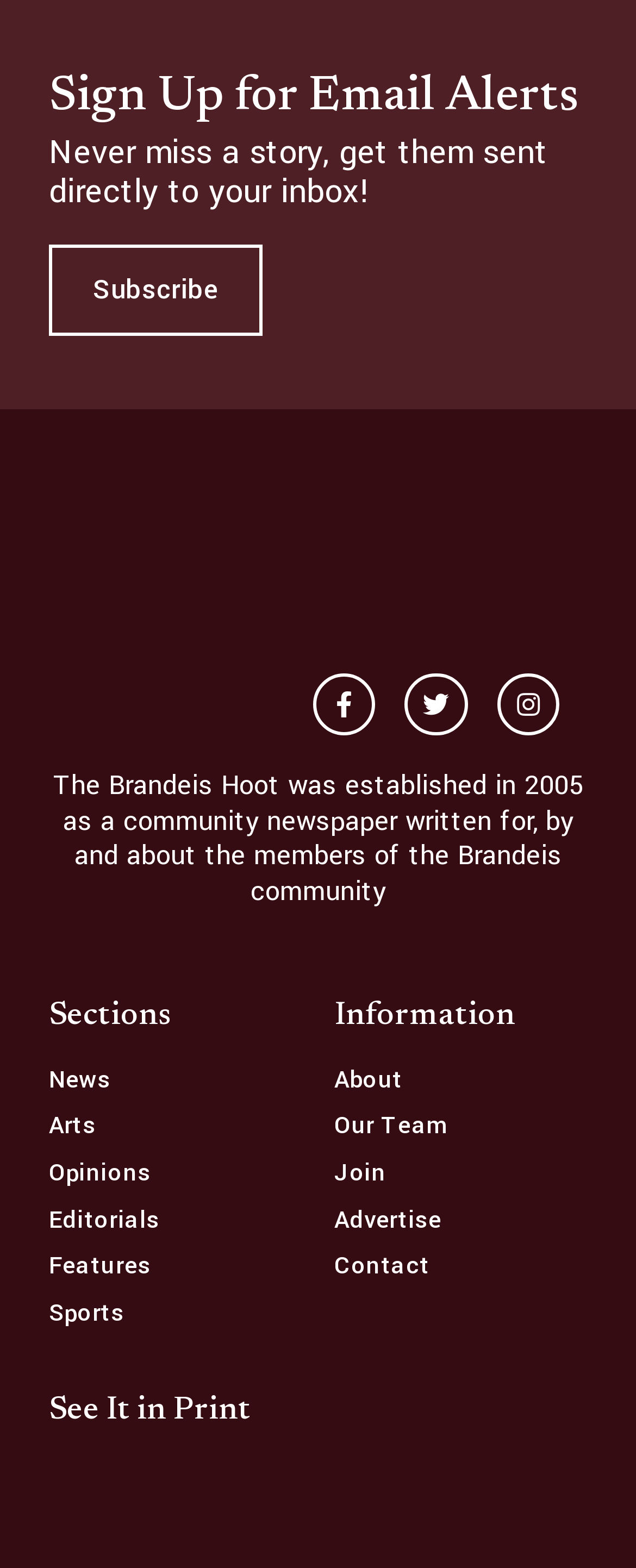Please identify the bounding box coordinates of the clickable area that will allow you to execute the instruction: "Subscribe to email alerts".

[0.077, 0.156, 0.413, 0.214]